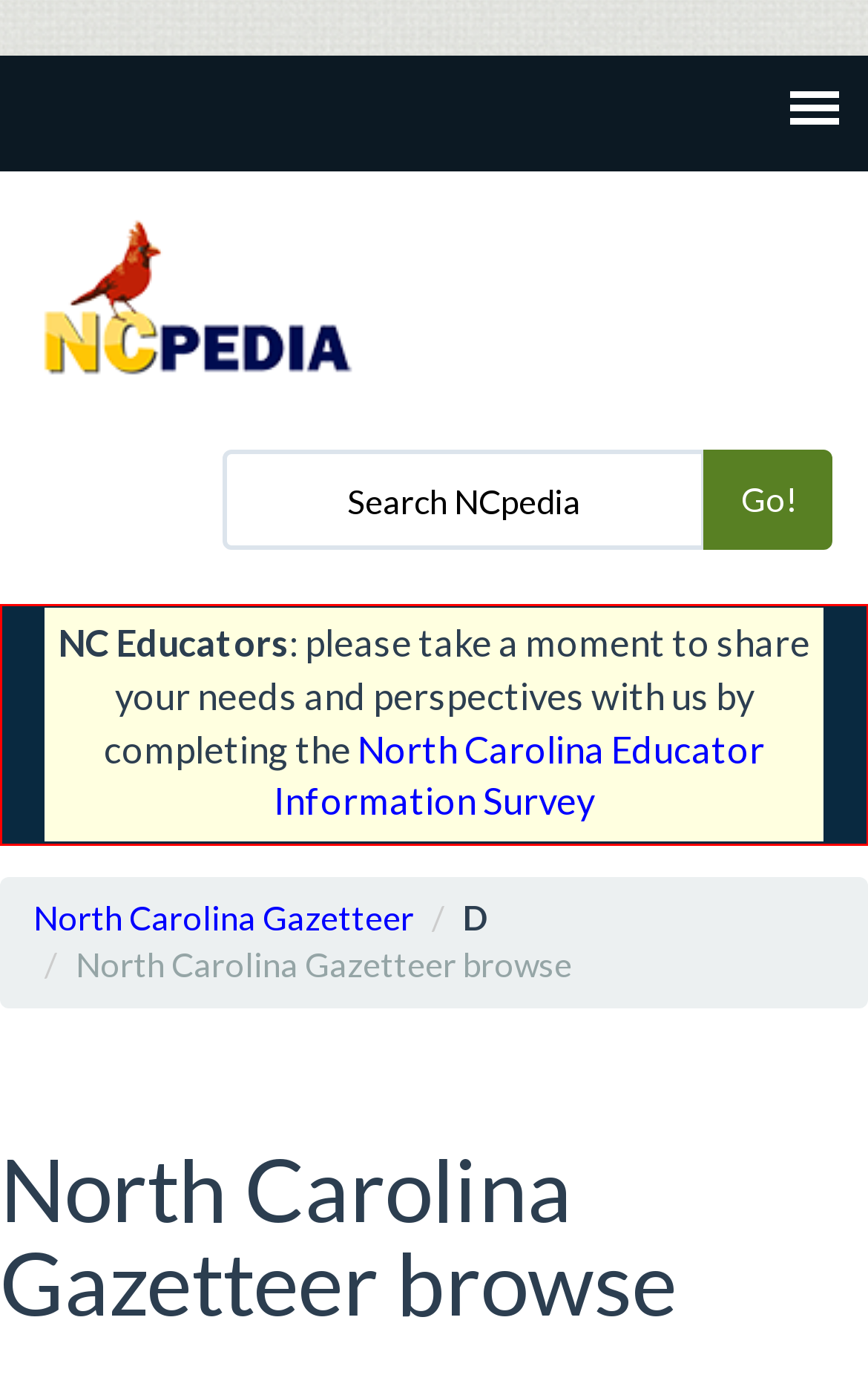Examine the webpage screenshot and use OCR to obtain the text inside the red bounding box.

NC Educators: please take a moment to share your needs and perspectives with us by completing the North Carolina Educator Information Survey